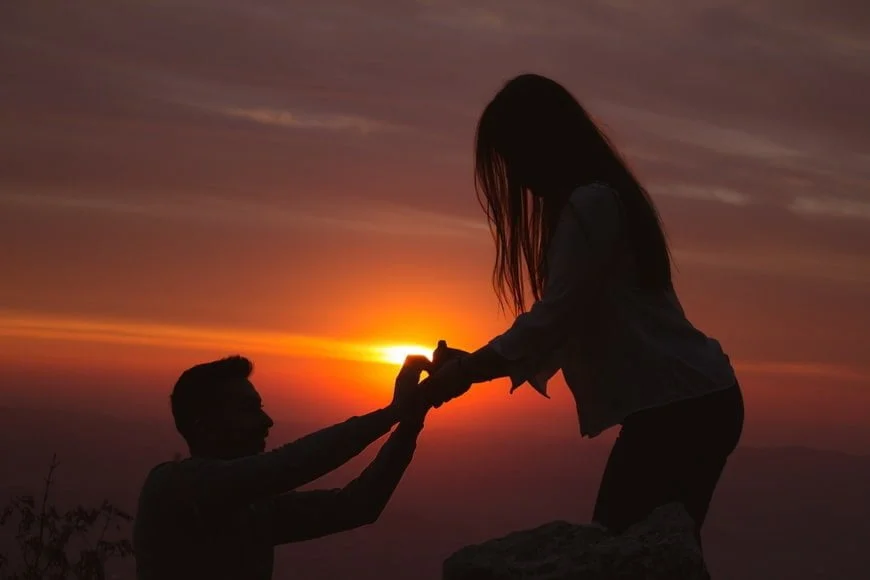What is the theme reflected in the image?
From the details in the image, provide a complete and detailed answer to the question.

The image reflects the theme of proposals and relationships because it captures a romantic moment between a couple, symbolizing a deep emotional connection and commitment, which is a significant aspect of relationships.